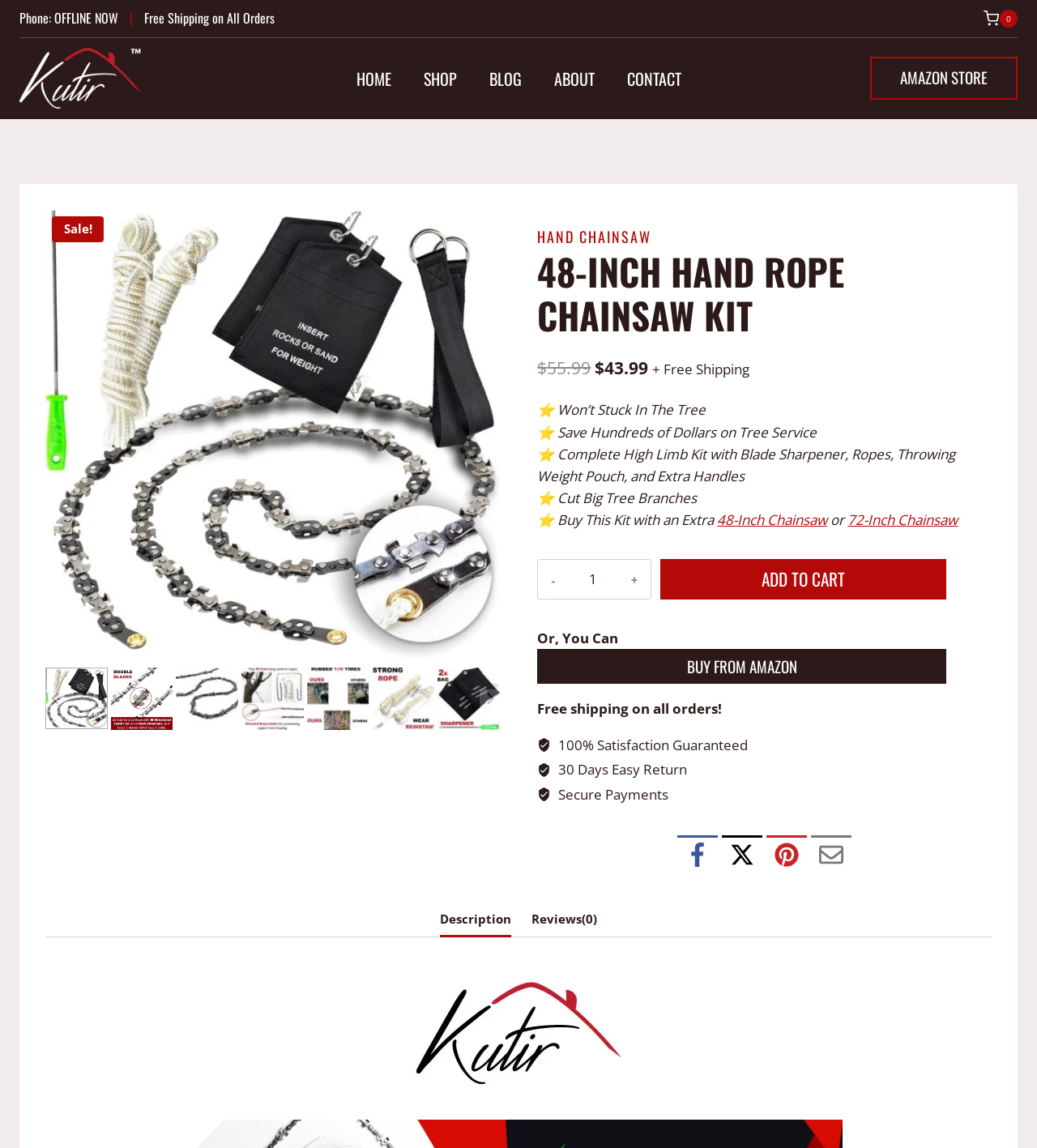What is the navigation menu?
Please provide a single word or phrase as your answer based on the image.

HOME, SHOP, BLOG, ABOUT, CONTACT